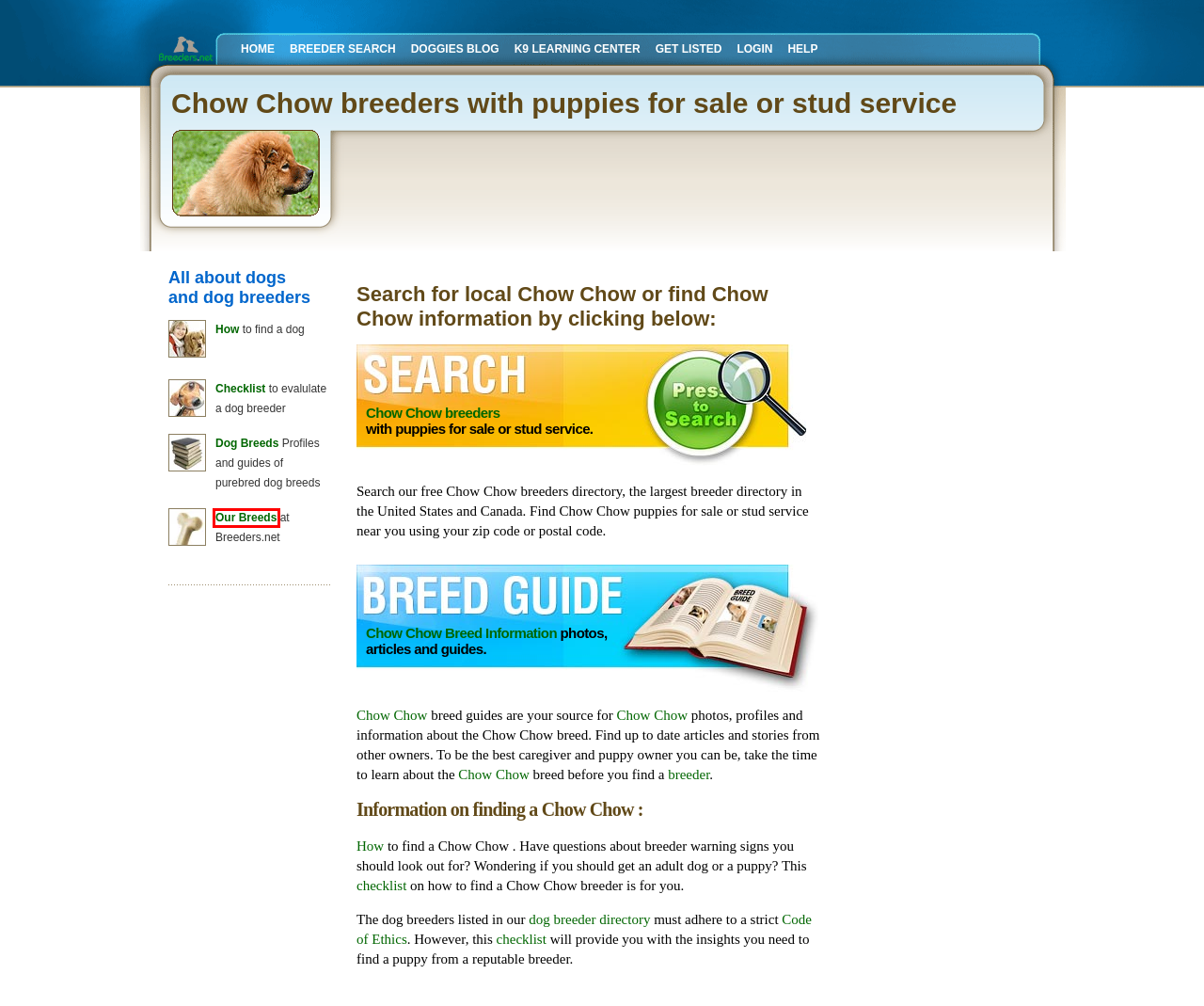Consider the screenshot of a webpage with a red bounding box around an element. Select the webpage description that best corresponds to the new page after clicking the element inside the red bounding box. Here are the candidates:
A. Breeders.net
B. Dog Breeds - Choosing the Right Dog Breed, Information, Photos and Advice
C. Breeders.NET Code of Ethics
D. Dog Breed: Chow Chow
E. Breeders.NET: Breeder Evaluation Checklist
F. Popular Dog Breeds at Breeders.NET
G. Breeders.NET: Frequently Asked Questions and Help
H. Doggies.com Dog Blog | All Dog, all the time!  News, photos, reviews, guides and more.

F